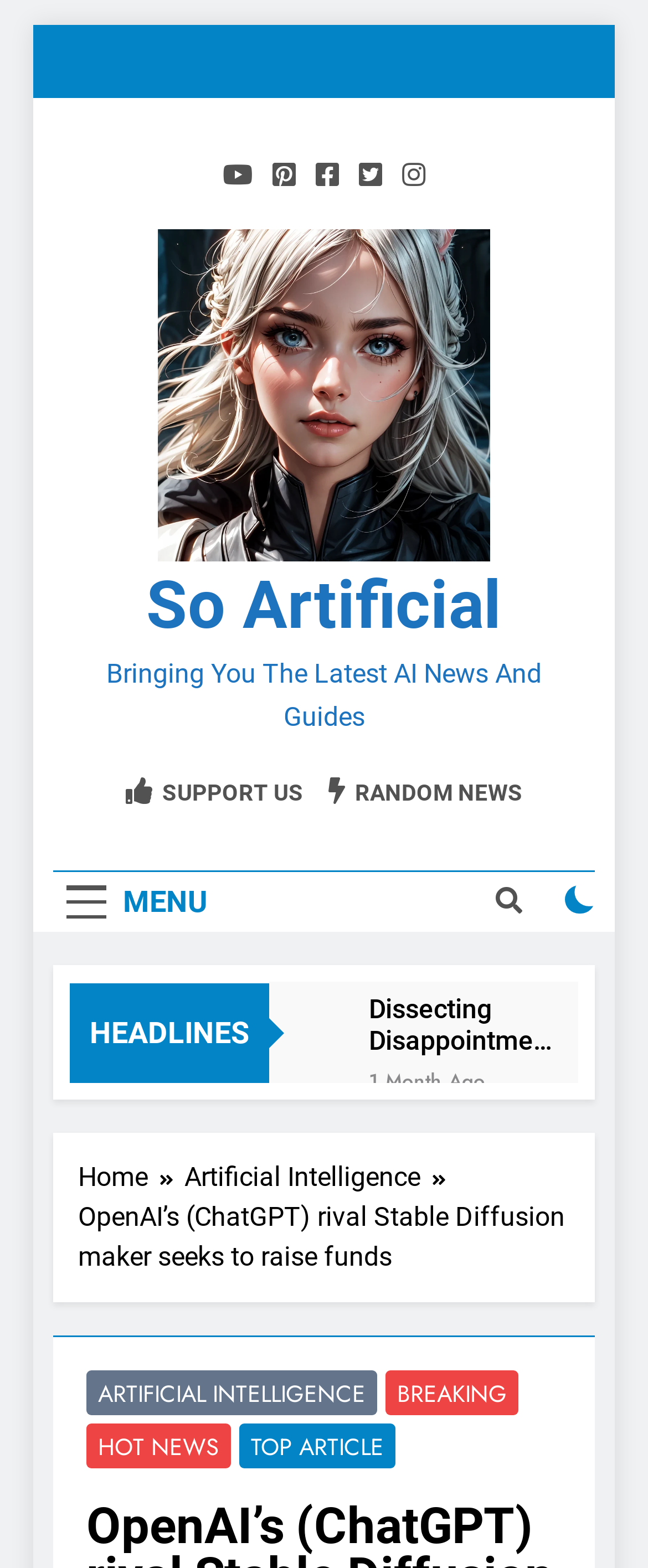Can you find the bounding box coordinates for the element that needs to be clicked to execute this instruction: "Click on the 'How To Install SD Forge' article"? The coordinates should be given as four float numbers between 0 and 1, i.e., [left, top, right, bottom].

[0.684, 0.703, 0.815, 0.744]